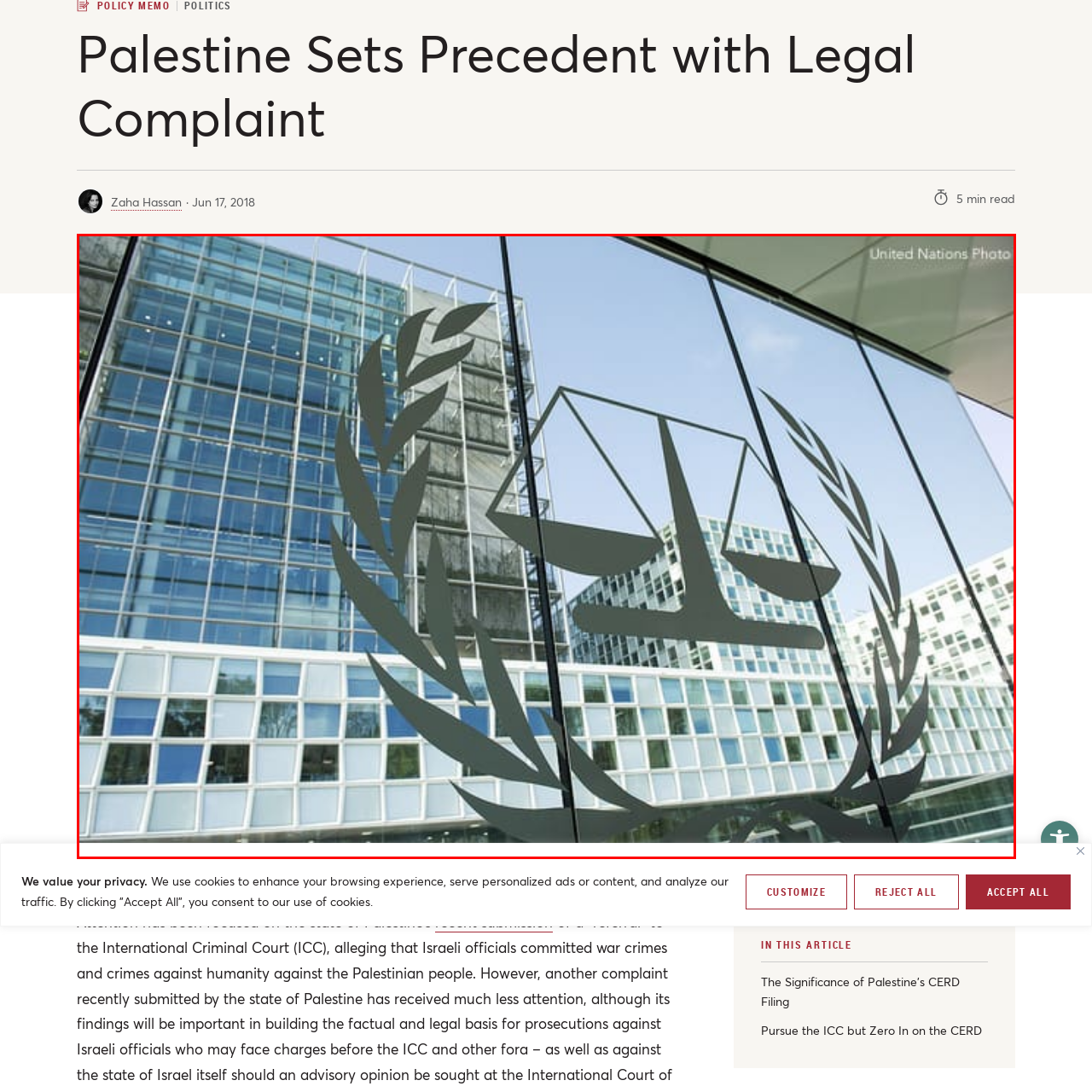What surrounds the emblem on the glass wall?
Focus on the area marked by the red bounding box and respond to the question with as much detail as possible.

The emblem on the glass wall, which symbolizes justice, is encircled by a laurel wreath, a symbol often associated with peace and victory, emphasizing the court's pursuit of justice and peaceful resolution.